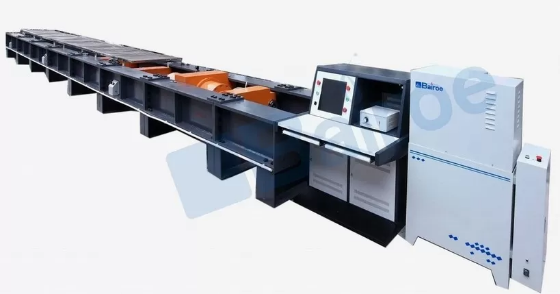What is the purpose of the control unit on the right side?
Analyze the screenshot and provide a detailed answer to the question.

The caption describes the control unit as equipped with an intuitive interface featuring a display screen and operational buttons, which facilitates easy management of testing procedures.